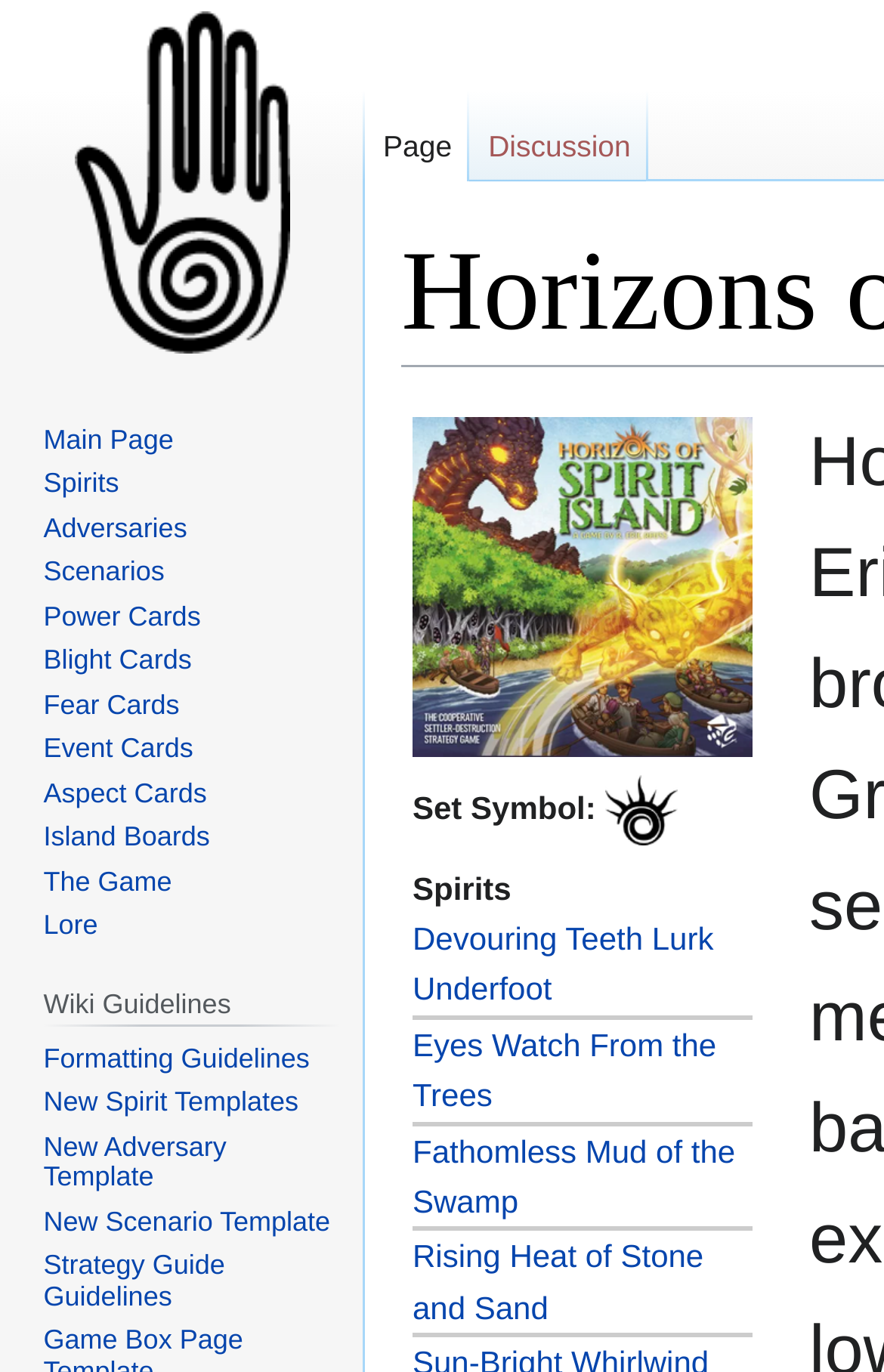Please find the bounding box coordinates of the element that needs to be clicked to perform the following instruction: "Go to Home page". The bounding box coordinates should be four float numbers between 0 and 1, represented as [left, top, right, bottom].

None